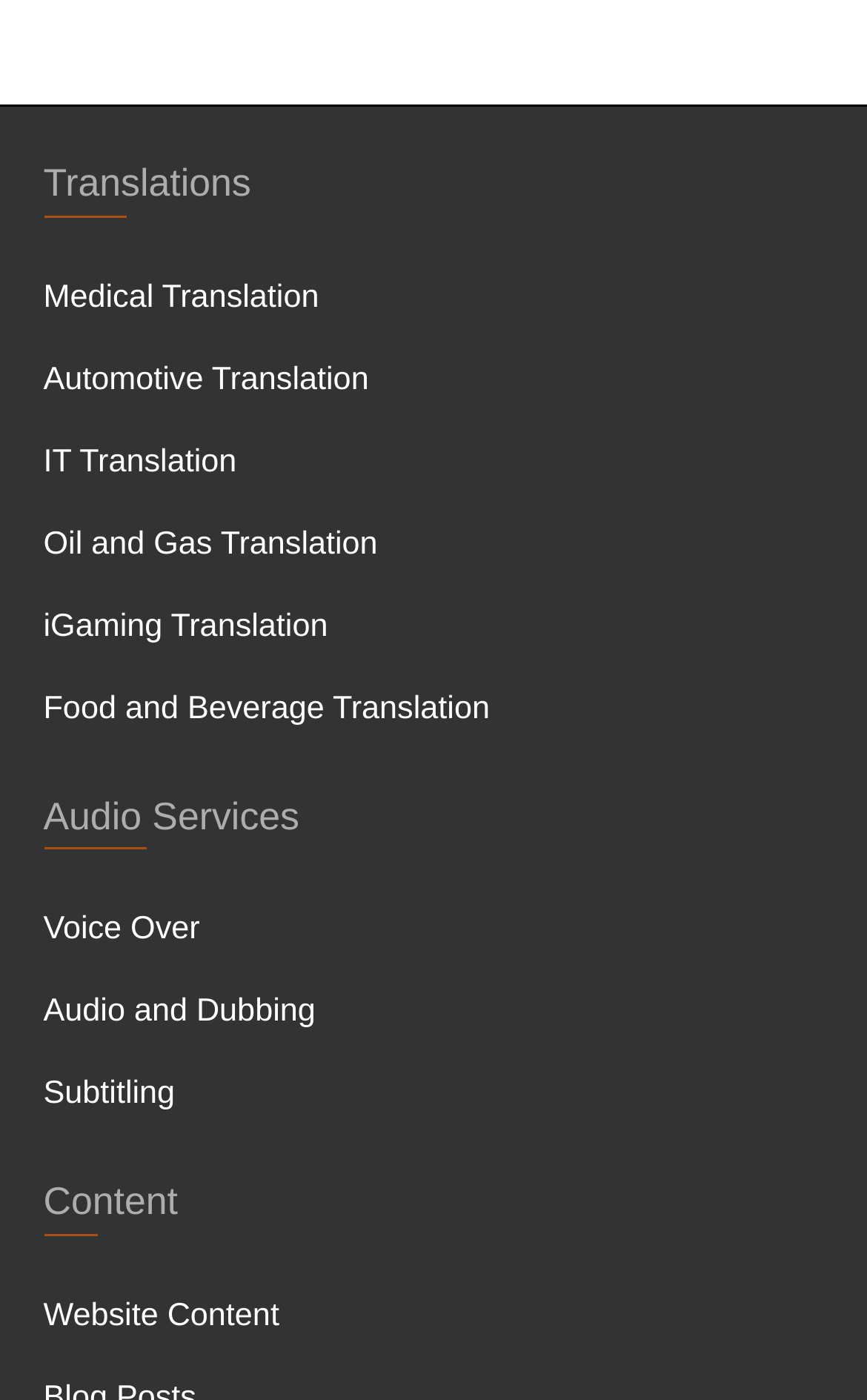Kindly determine the bounding box coordinates for the area that needs to be clicked to execute this instruction: "Go to Voice Over".

[0.05, 0.651, 0.23, 0.677]